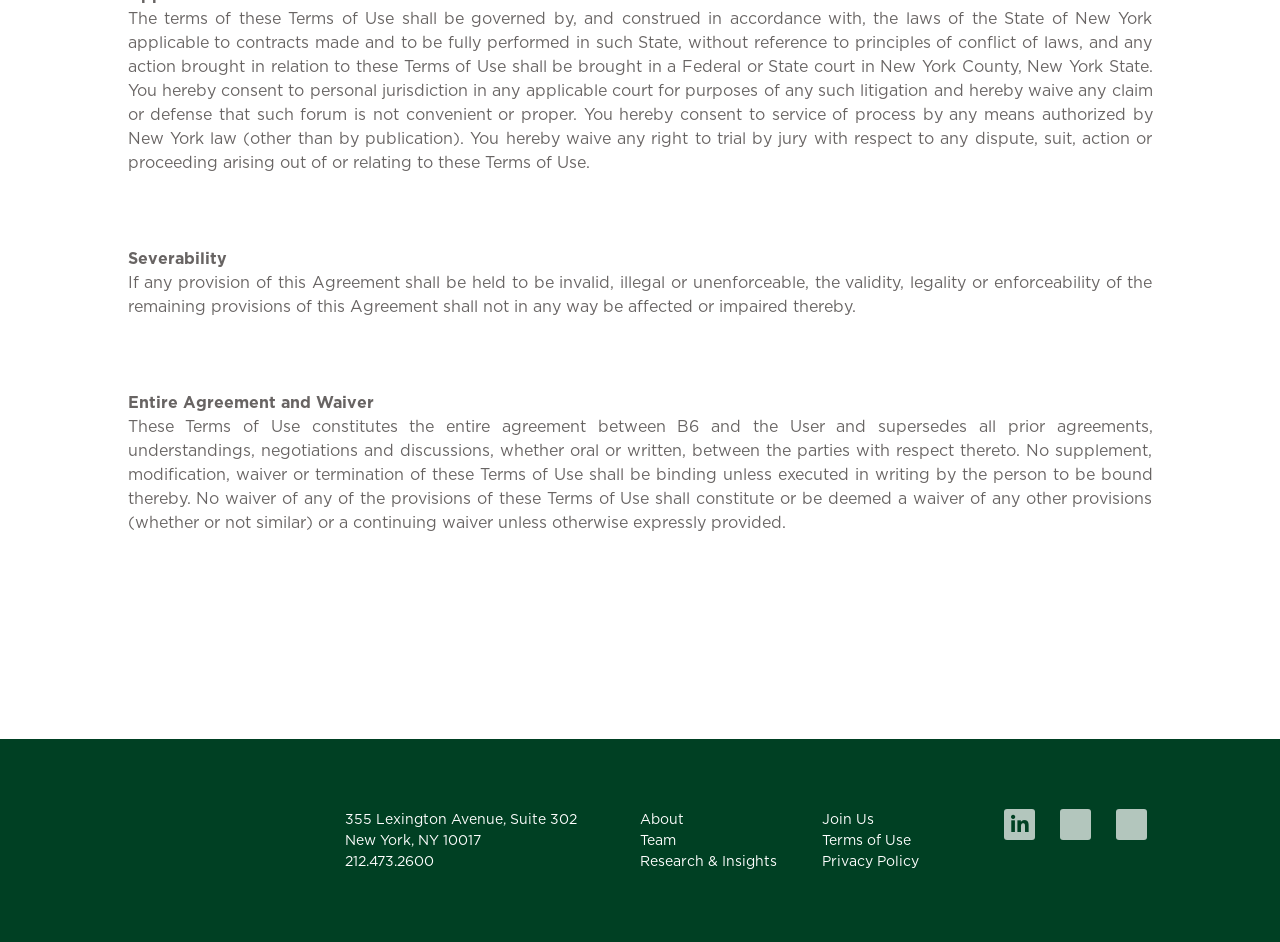Show me the bounding box coordinates of the clickable region to achieve the task as per the instruction: "Click on About".

[0.5, 0.861, 0.534, 0.877]